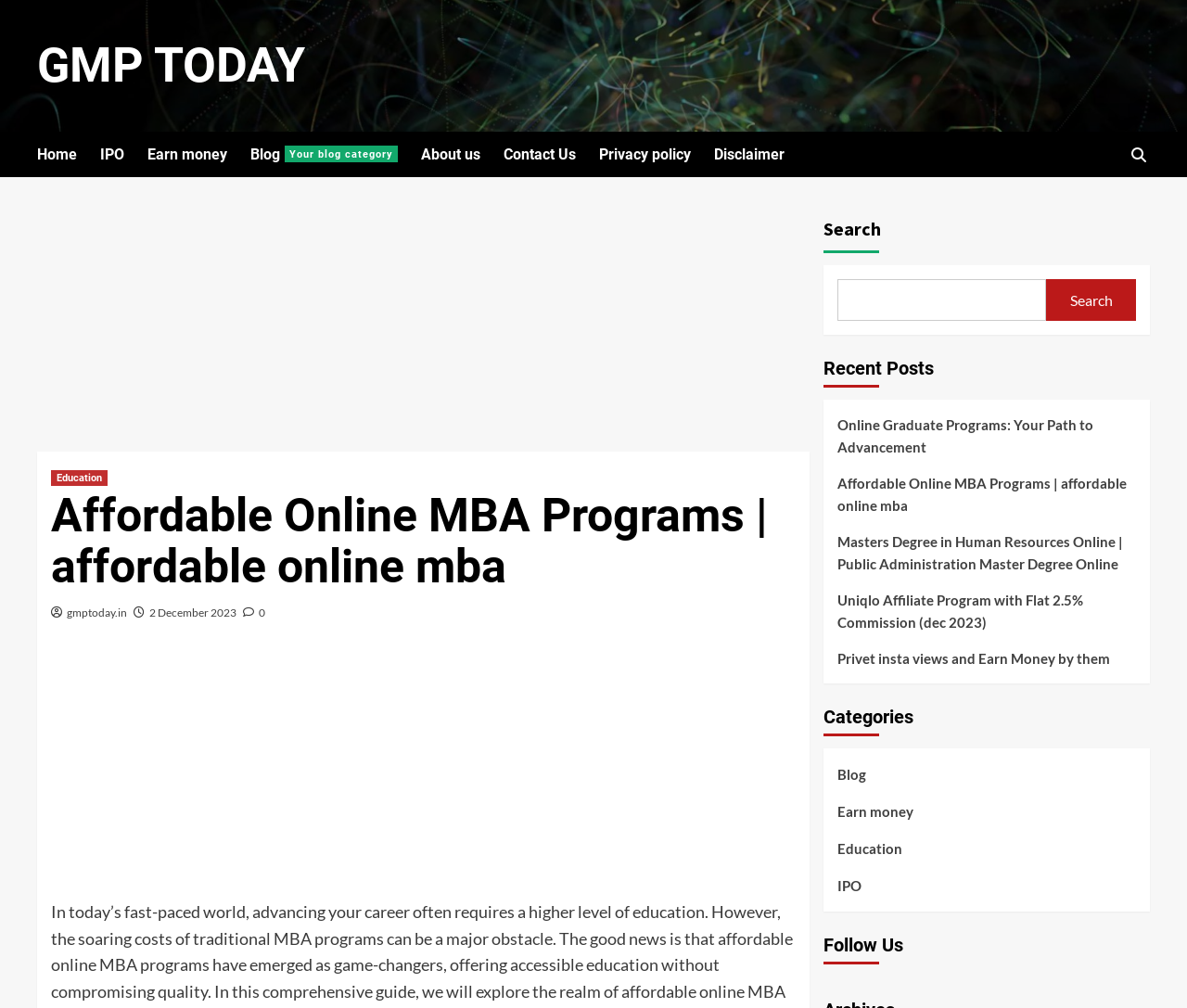Please identify the bounding box coordinates of the element on the webpage that should be clicked to follow this instruction: "Visit the 'Education' category". The bounding box coordinates should be given as four float numbers between 0 and 1, formatted as [left, top, right, bottom].

[0.705, 0.831, 0.76, 0.867]